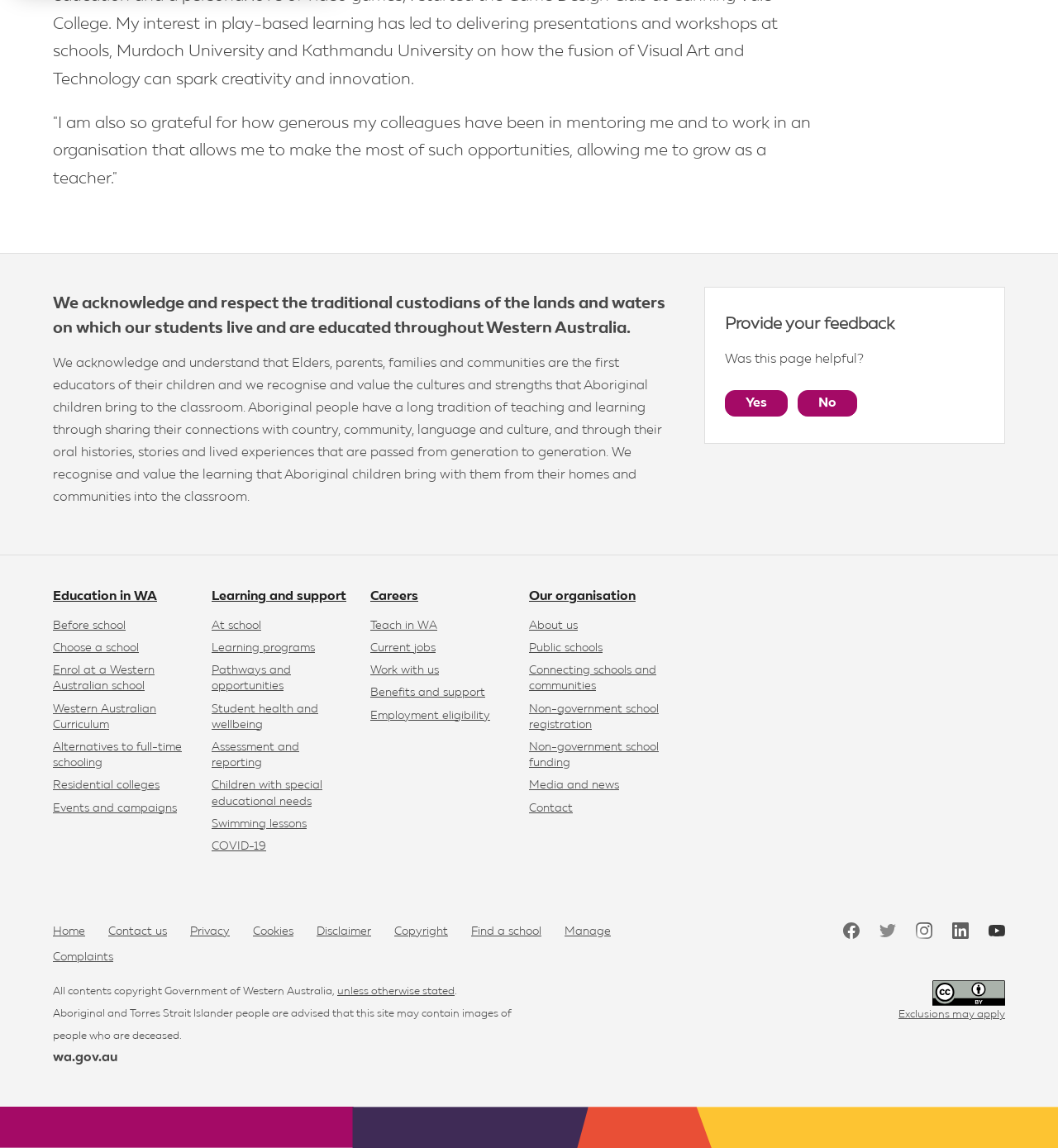Predict the bounding box coordinates for the UI element described as: "Creative Commons CC BY logo". The coordinates should be four float numbers between 0 and 1, presented as [left, top, right, bottom].

[0.881, 0.854, 0.95, 0.877]